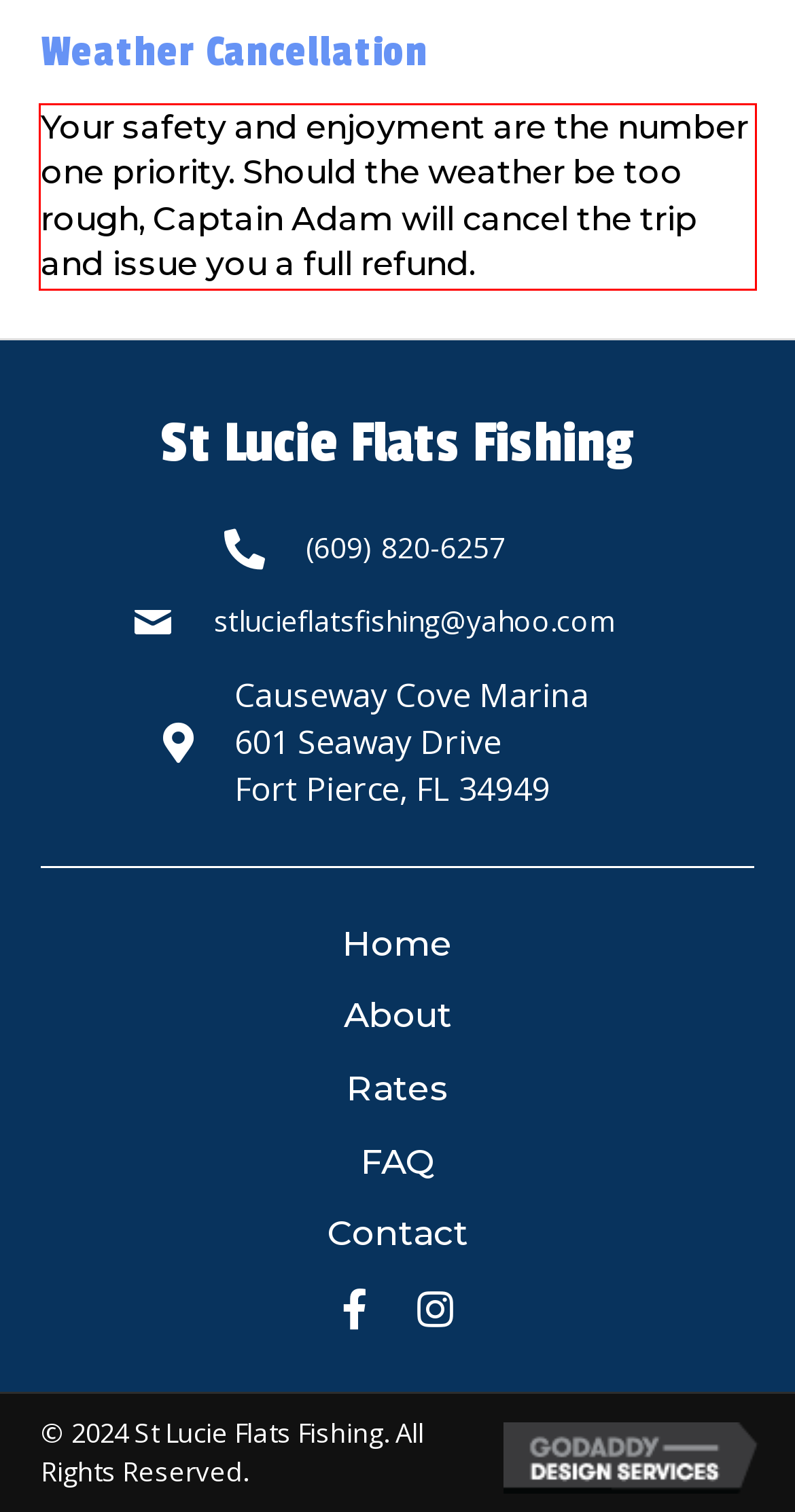You are given a webpage screenshot with a red bounding box around a UI element. Extract and generate the text inside this red bounding box.

Your safety and enjoyment are the number one priority. Should the weather be too rough, Captain Adam will cancel the trip and issue you a full refund.